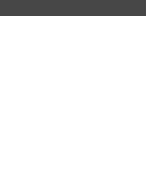Detail everything you observe in the image.

The image showcases the "Roman Pleat Textured Bodycon Shift Dress in Light Grey," a stylish and elegant option available for £50.00. The dress features a flattering bodycon fit and is designed with pleating that adds texture and visual interest. Perfect for various occasions, this piece can be effortlessly paired with different accessories to elevate your look. Shown alongside details of the product are links to view more options and make purchases, highlighting its appeal for those seeking chic wardrobe staples.